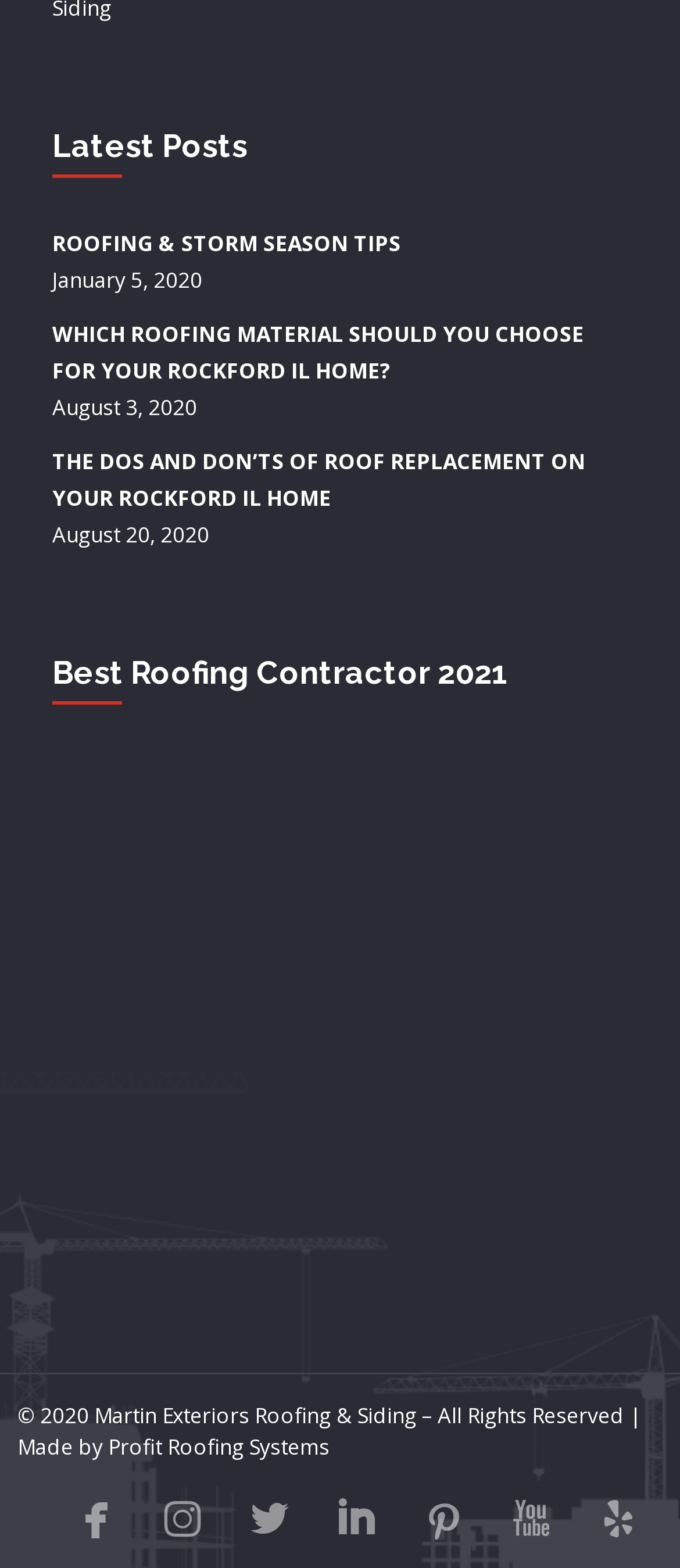What is the topic of the latest post?
Answer briefly with a single word or phrase based on the image.

ROOFING & STORM SEASON TIPS